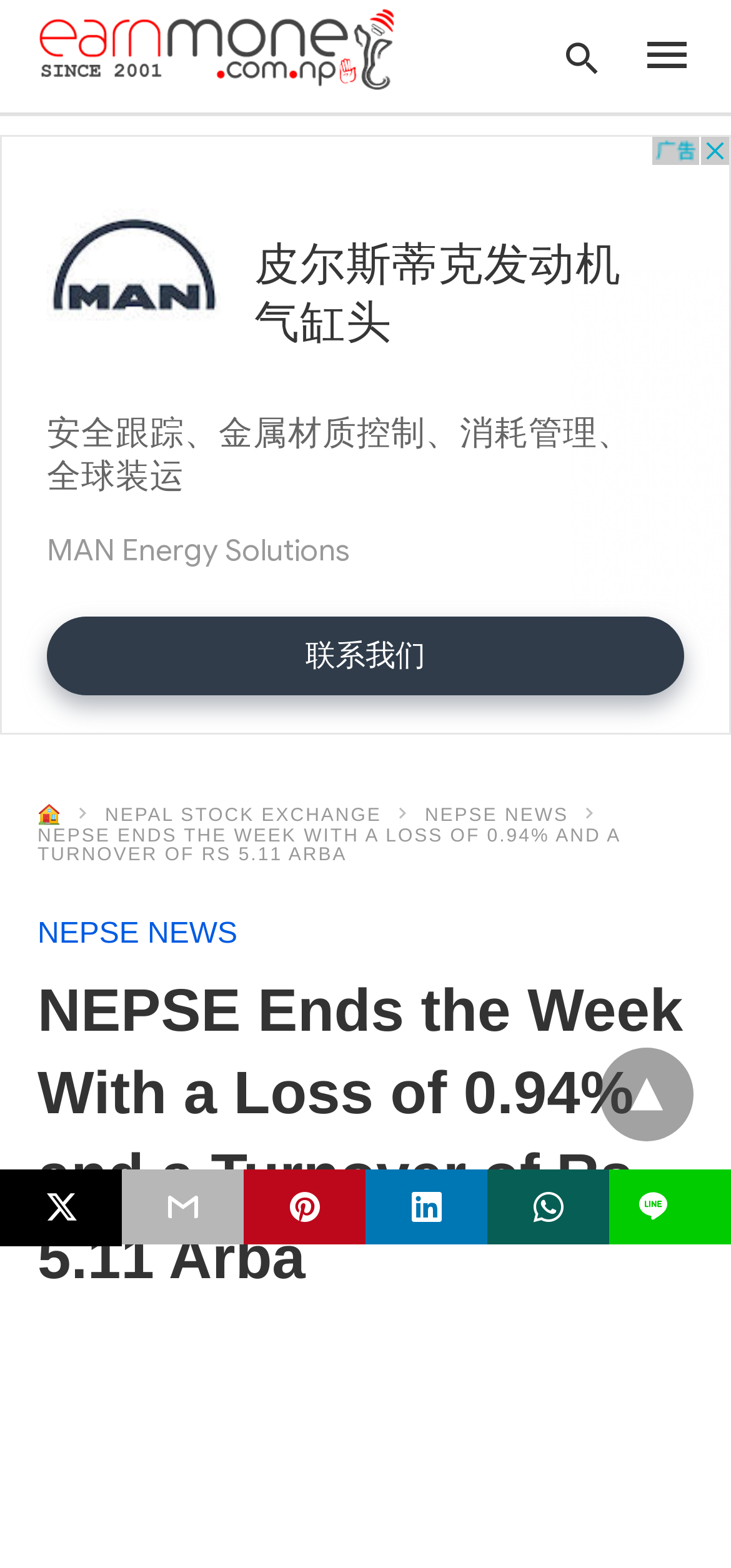Give a detailed account of the webpage's layout and content.

The webpage appears to be a news article or blog post about the Nepal Stock Exchange (NEPSE). At the top left, there is a logo and a link to "Earn Money Nepal" with an accompanying image. Next to it, there is a search bar with a label "Type your query" and a static text "Type your search query and hit enter:".

Below the search bar, there is a horizontal menu with links to "🏠", "NEPAL STOCK EXCHANGE", and "NEPSE NEWS". The main content of the webpage is a news article with a heading "NEPSE Ends the Week With a Loss of 0.94% and a Turnover of Rs 5.11 Arba". The article is positioned in the middle of the page, spanning almost the entire width.

Above the article, there is a region marked as "Advertisement" that takes up the top portion of the page. At the bottom of the page, there are social media sharing links, including Twitter, and a line of icons for other social media platforms. There is also a dropdown menu icon "▾" at the bottom right corner of the page.